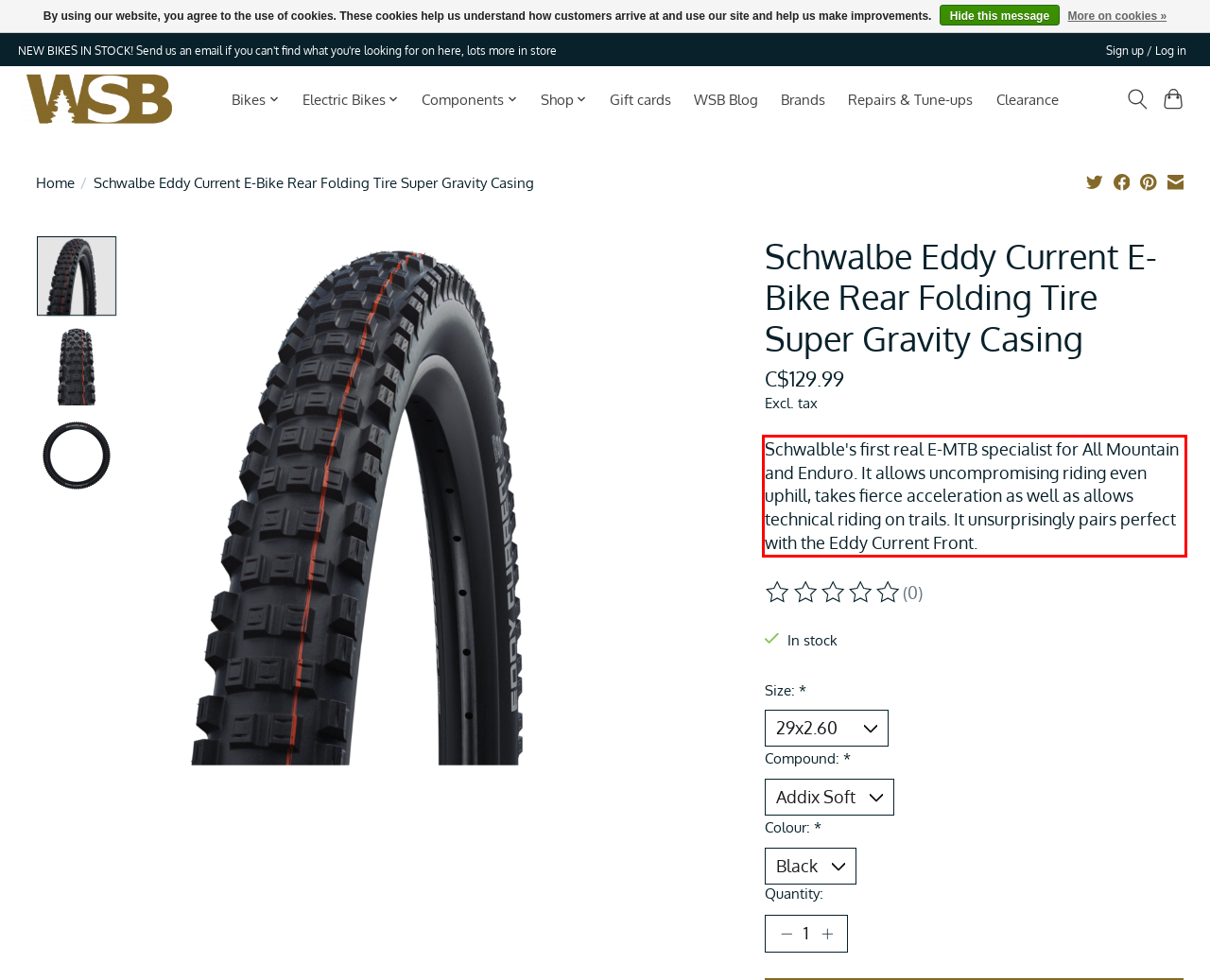Review the screenshot of the webpage and recognize the text inside the red rectangle bounding box. Provide the extracted text content.

Schwalble's first real E-MTB specialist for All Mountain and Enduro. It allows uncompromising riding even uphill, takes fierce acceleration as well as allows technical riding on trails. It unsurprisingly pairs perfect with the Eddy Current Front.